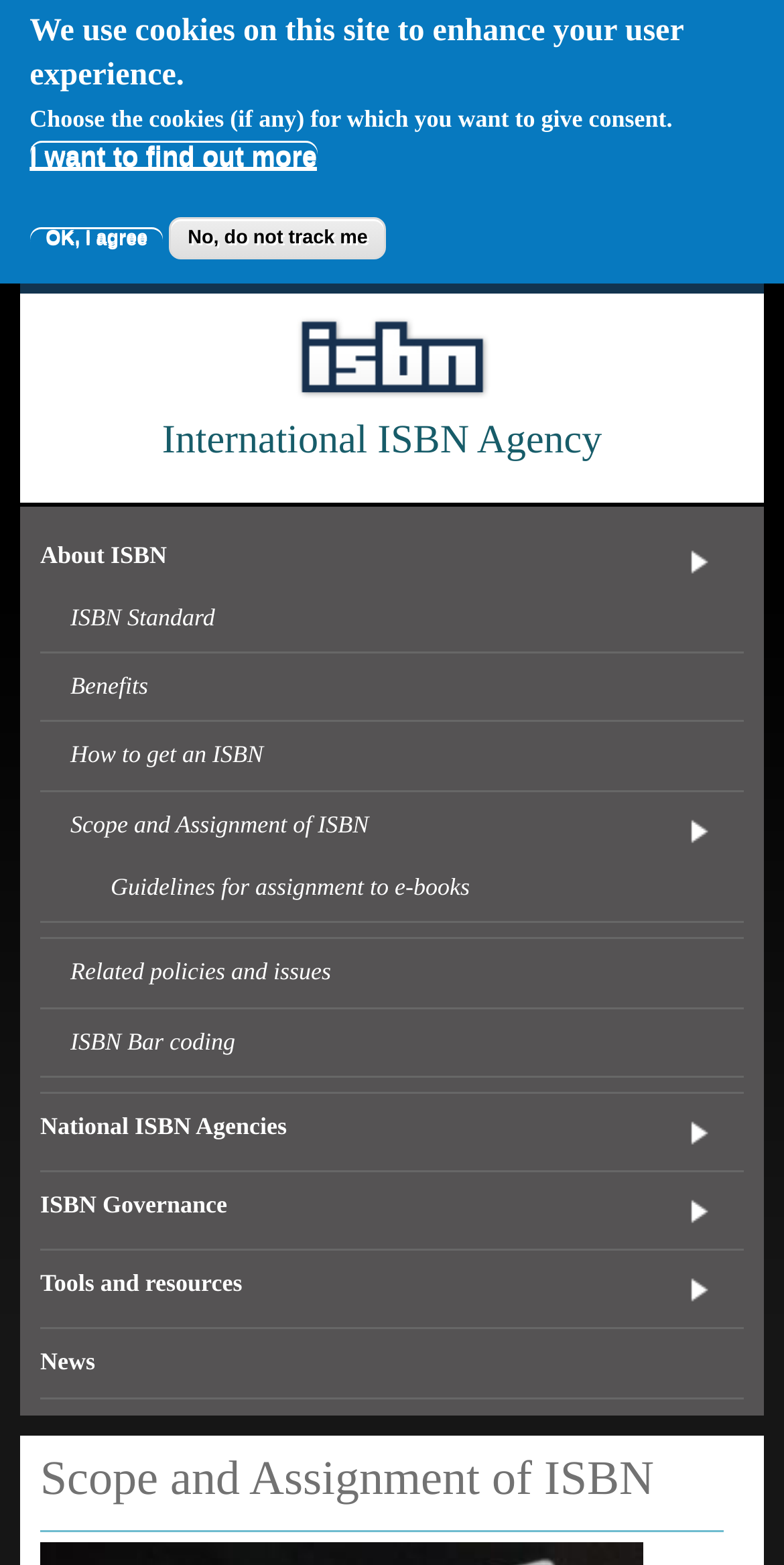Elaborate on the webpage's design and content in a detailed caption.

The webpage is about the International ISBN Agency, with a focus on the scope and assignment of ISBNs. At the top, there is a banner that spans the entire width of the page, containing a cookie consent alert dialog with three buttons: "I want to find out more", "OK, I agree", and "No, do not track me". Below the banner, there is a "Skip to main content" link.

On the left side of the page, there is a language selection menu with links to English, Spanish, and French, as well as a "LOGIN" button. Above the language menu, there is a heading that reads "Languages".

In the main content area, there is a heading that reads "International ISBN Agency", accompanied by a link to the agency's homepage. Below this, there are several links to related topics, including "About ISBN", "ISBN Standard", "Benefits", "How to get an ISBN", and "Scope and Assignment of ISBN". These links are arranged in a vertical column, with some of them having a small amount of whitespace between them.

Further down the page, there are additional links to "Guidelines for assignment to e-books", "Related policies and issues", "ISBN Bar coding", "National ISBN Agencies", "ISBN Governance", "Tools and resources", and "News". These links are also arranged in a vertical column, with some whitespace between them.

At the very bottom of the page, there is a heading that reads "Scope and Assignment of ISBN", which appears to be the main topic of the page.